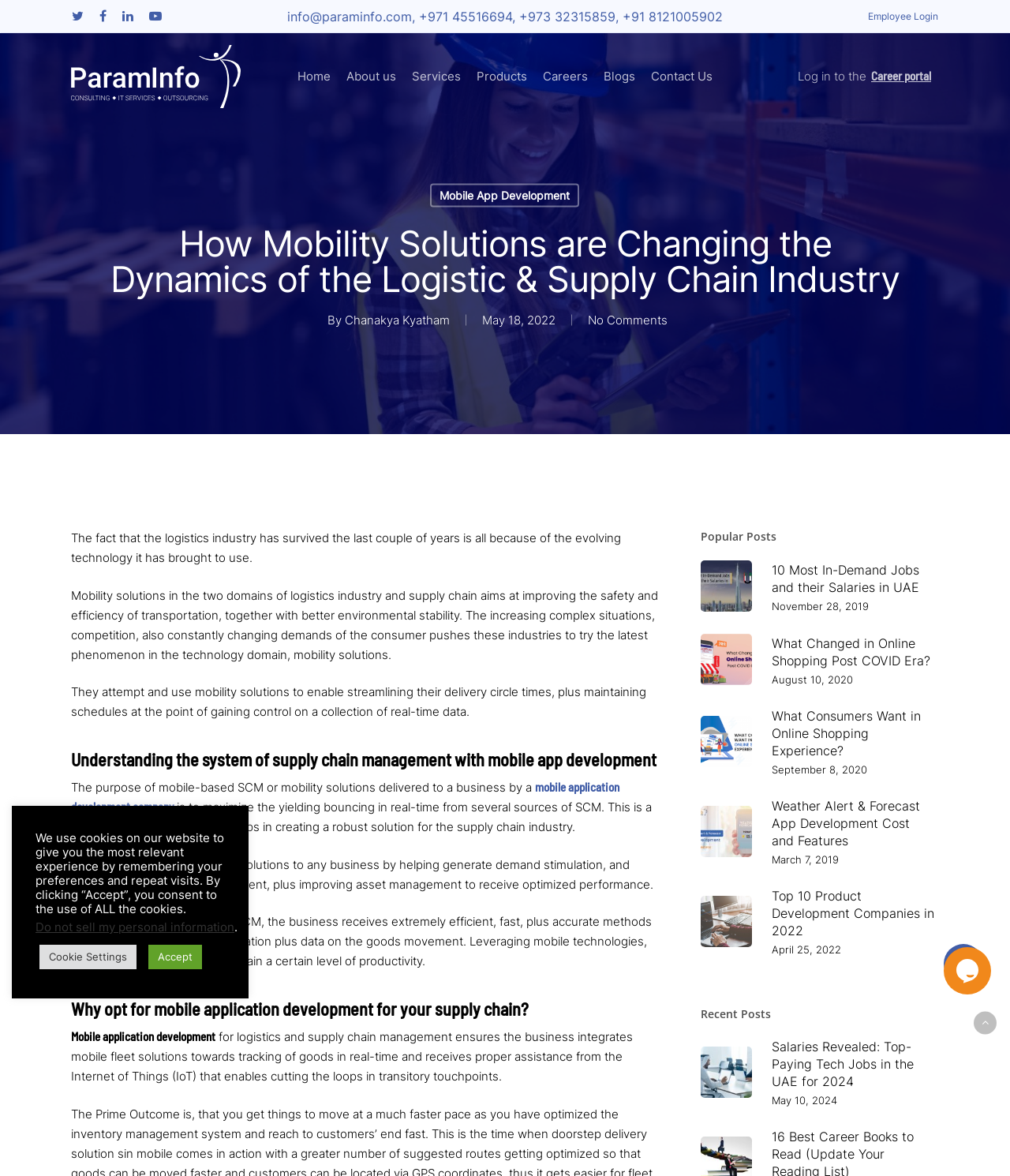Please find the bounding box coordinates of the section that needs to be clicked to achieve this instruction: "Click the Home link".

[0.287, 0.059, 0.335, 0.071]